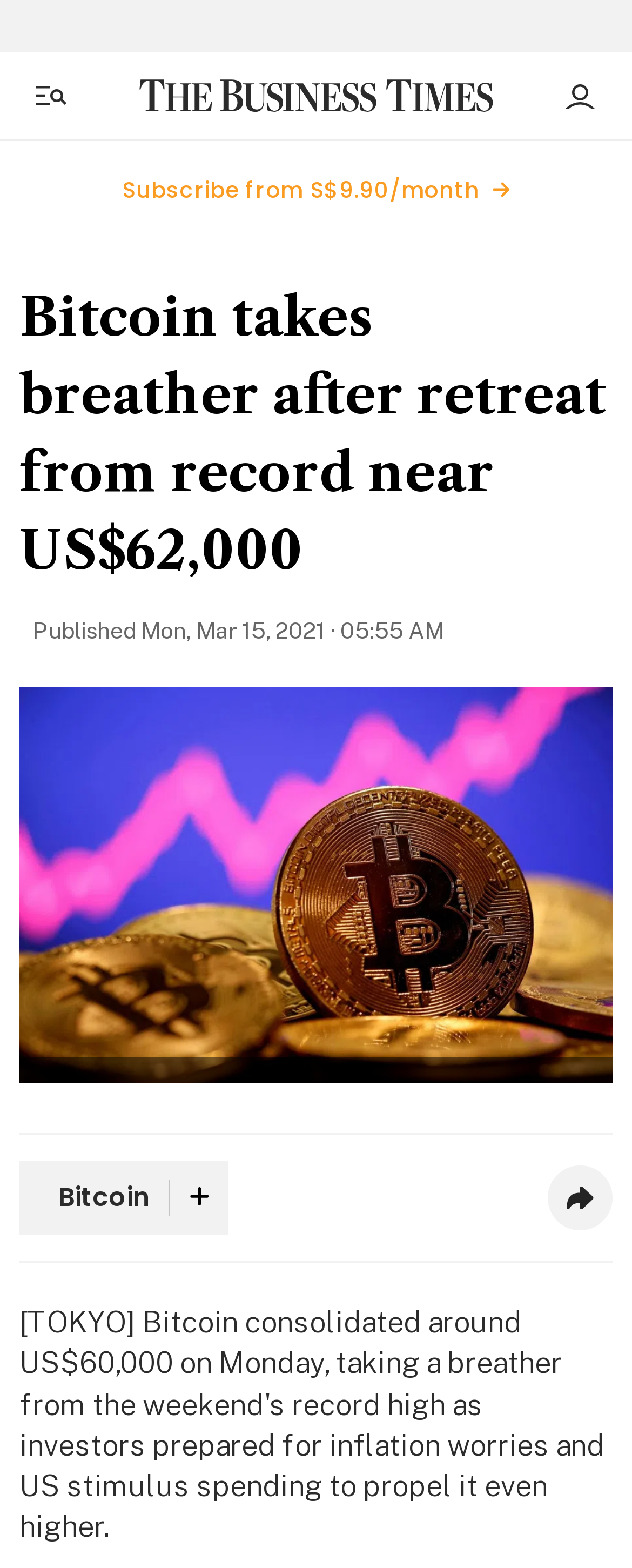Provide a single word or phrase to answer the given question: 
What is the topic of the article?

Bitcoin